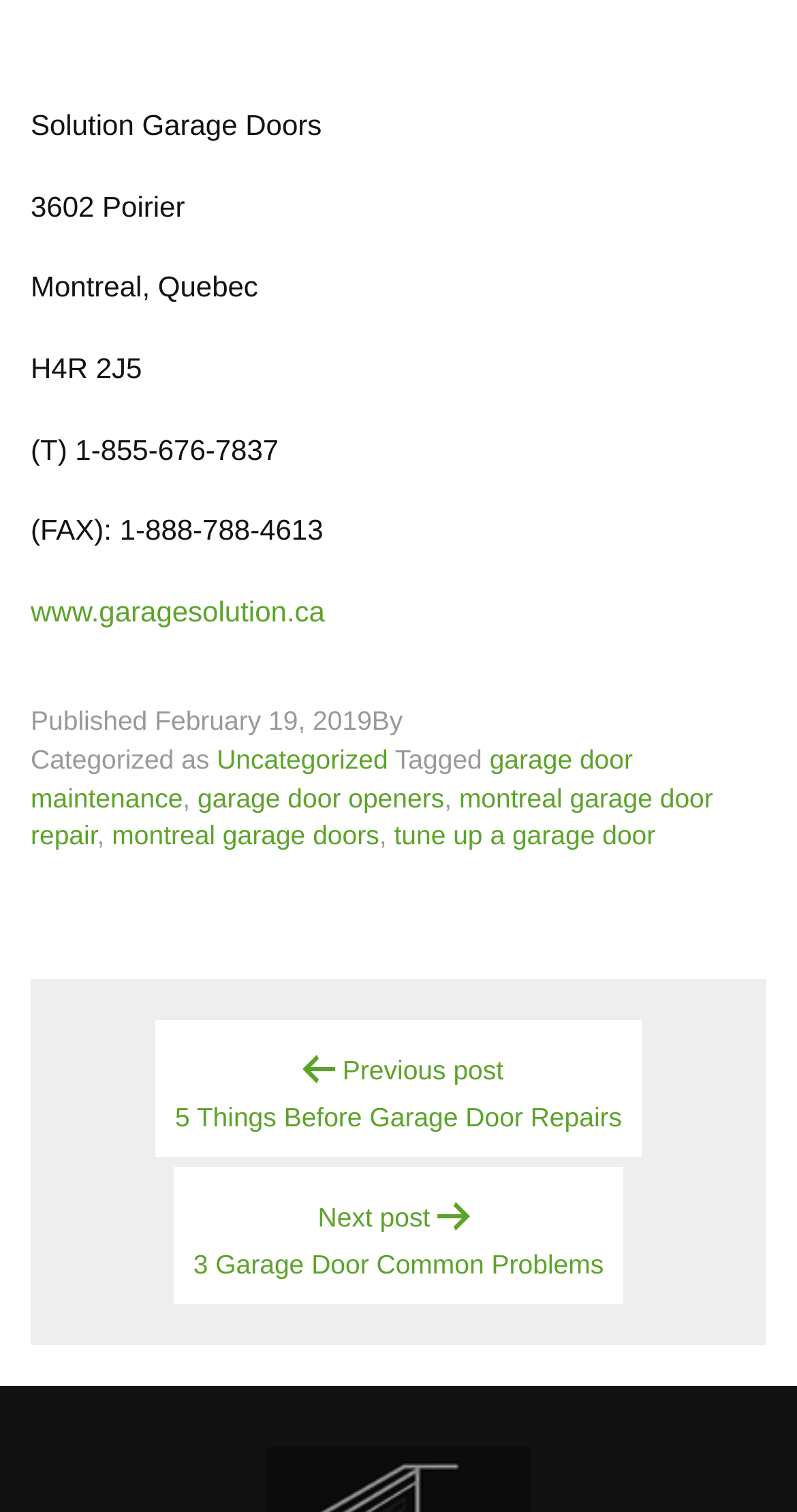Reply to the question with a single word or phrase:
What is the website URL?

www.garagesolution.ca